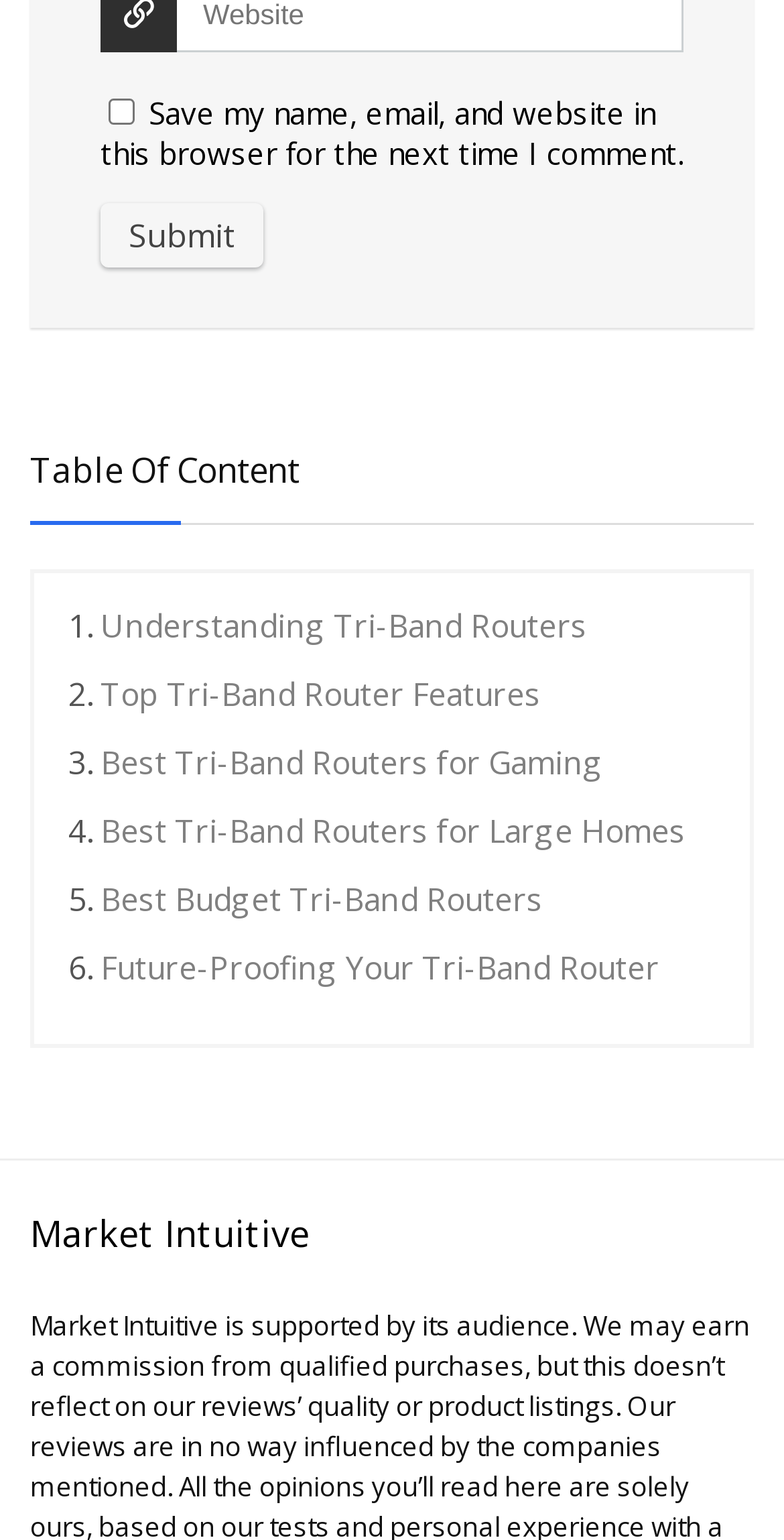Kindly determine the bounding box coordinates for the area that needs to be clicked to execute this instruction: "Check the box to save my information".

[0.138, 0.065, 0.172, 0.082]